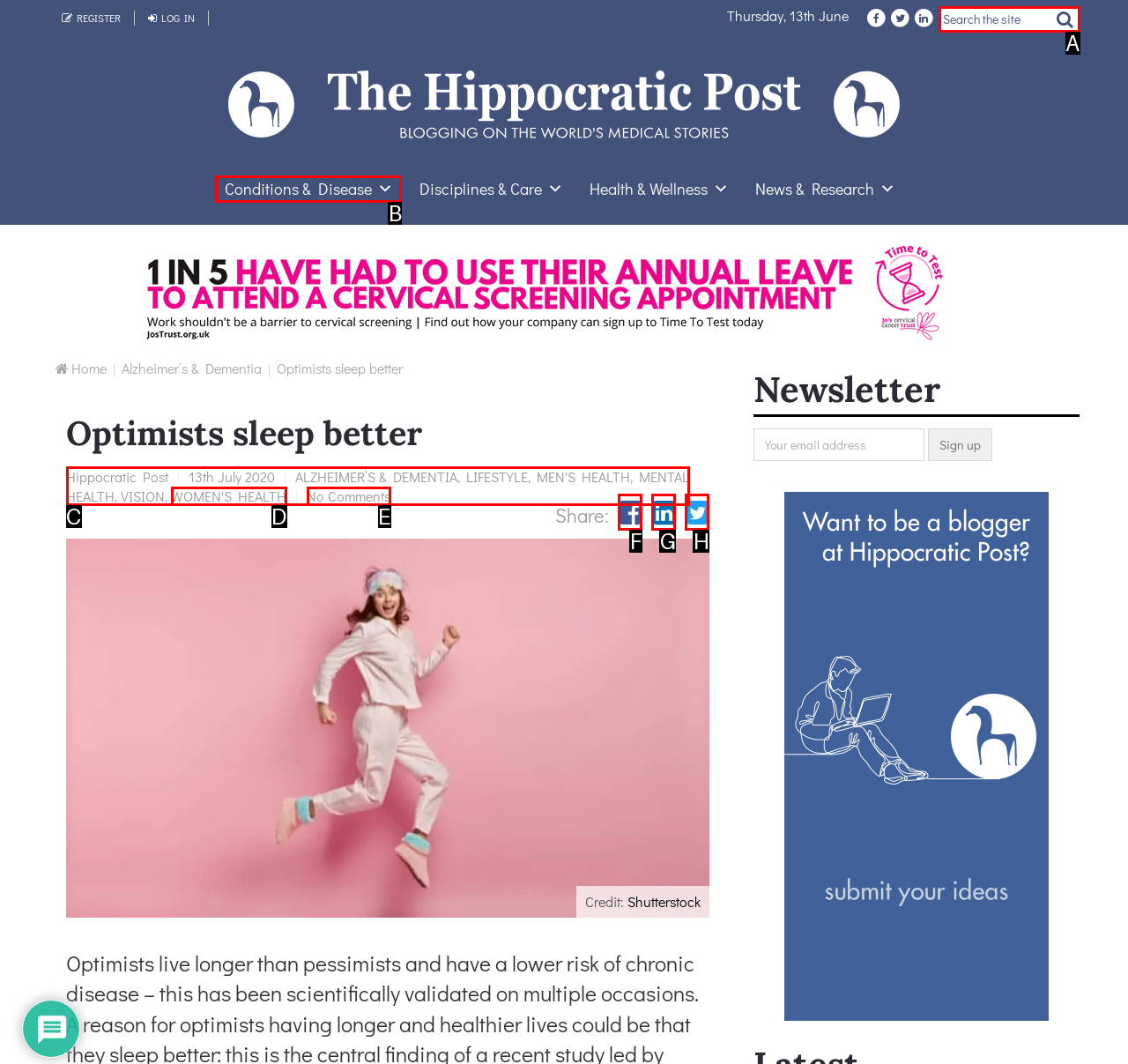Based on the task: View Conditions & Disease, which UI element should be clicked? Answer with the letter that corresponds to the correct option from the choices given.

B